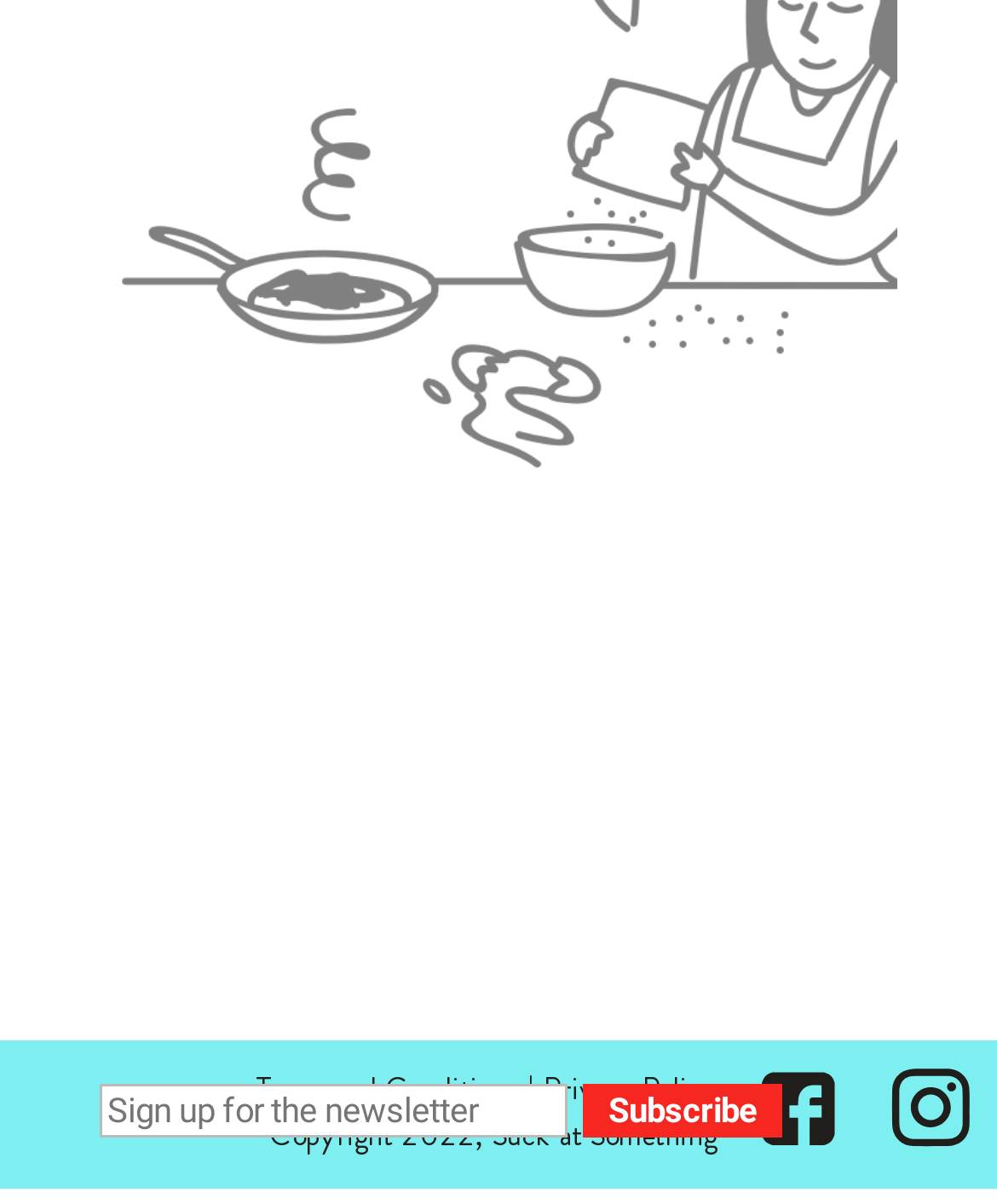What is the copyright year?
Provide a thorough and detailed answer to the question.

The StaticText element at the bottom of the page contains the text 'Copyright 2022, Suck at Something', indicating that the copyright year is 2022.